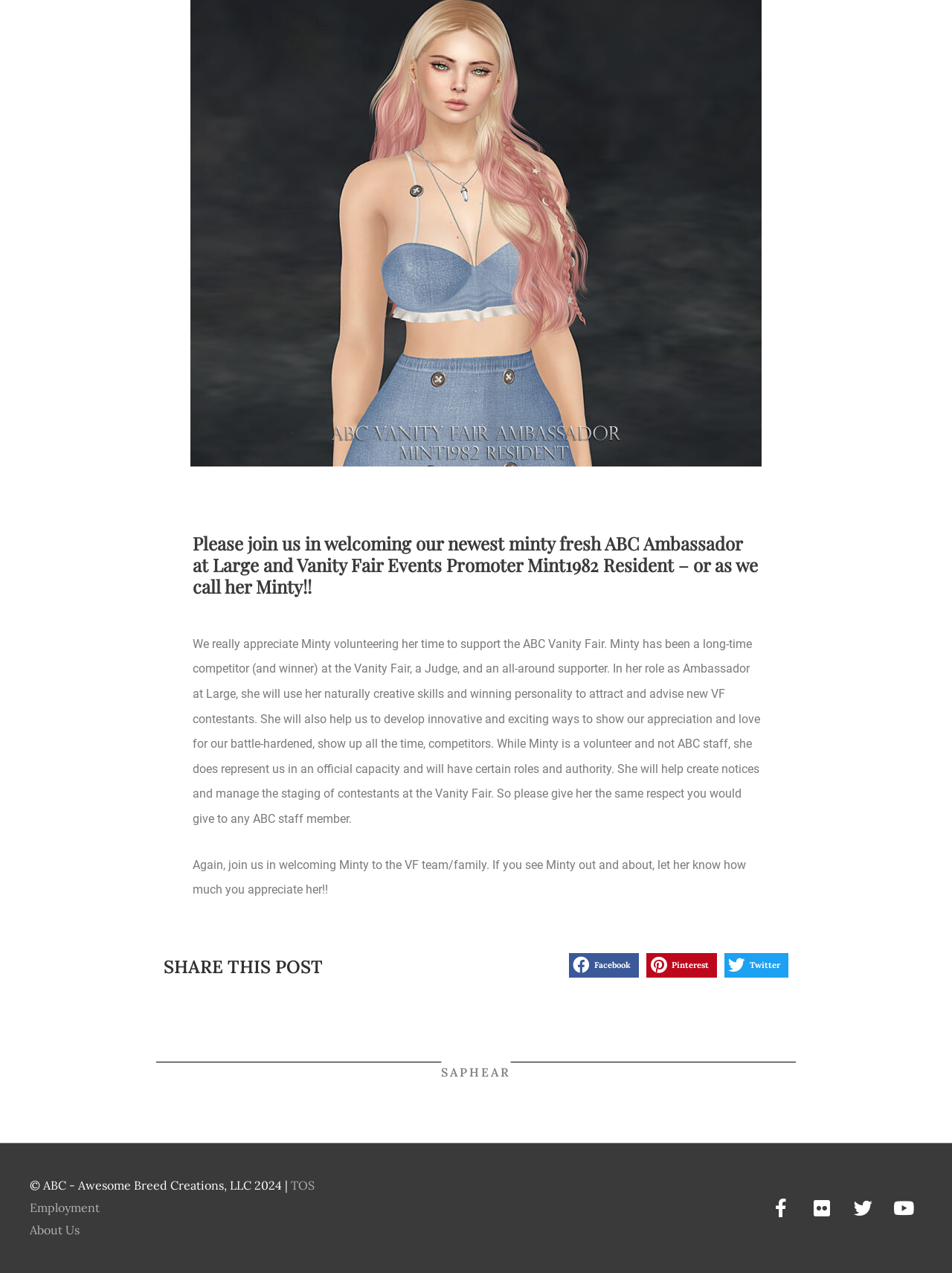Predict the bounding box coordinates of the UI element that matches this description: "About Us". The coordinates should be in the format [left, top, right, bottom] with each value between 0 and 1.

[0.031, 0.96, 0.084, 0.972]